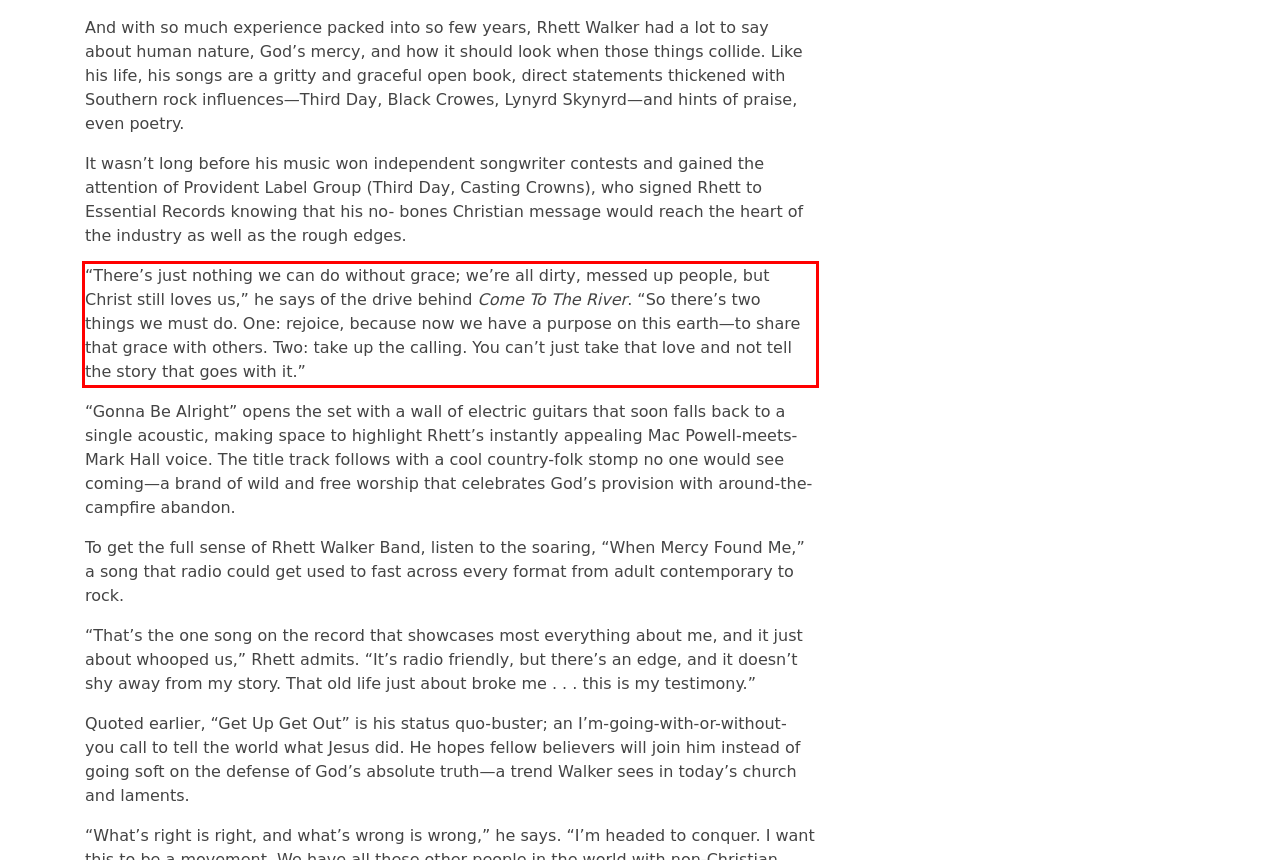Observe the screenshot of the webpage, locate the red bounding box, and extract the text content within it.

“There’s just nothing we can do without grace; we’re all dirty, messed up people, but Christ still loves us,” he says of the drive behind Come To The River. “So there’s two things we must do. One: rejoice, because now we have a purpose on this earth—to share that grace with others. Two: take up the calling. You can’t just take that love and not tell the story that goes with it.”